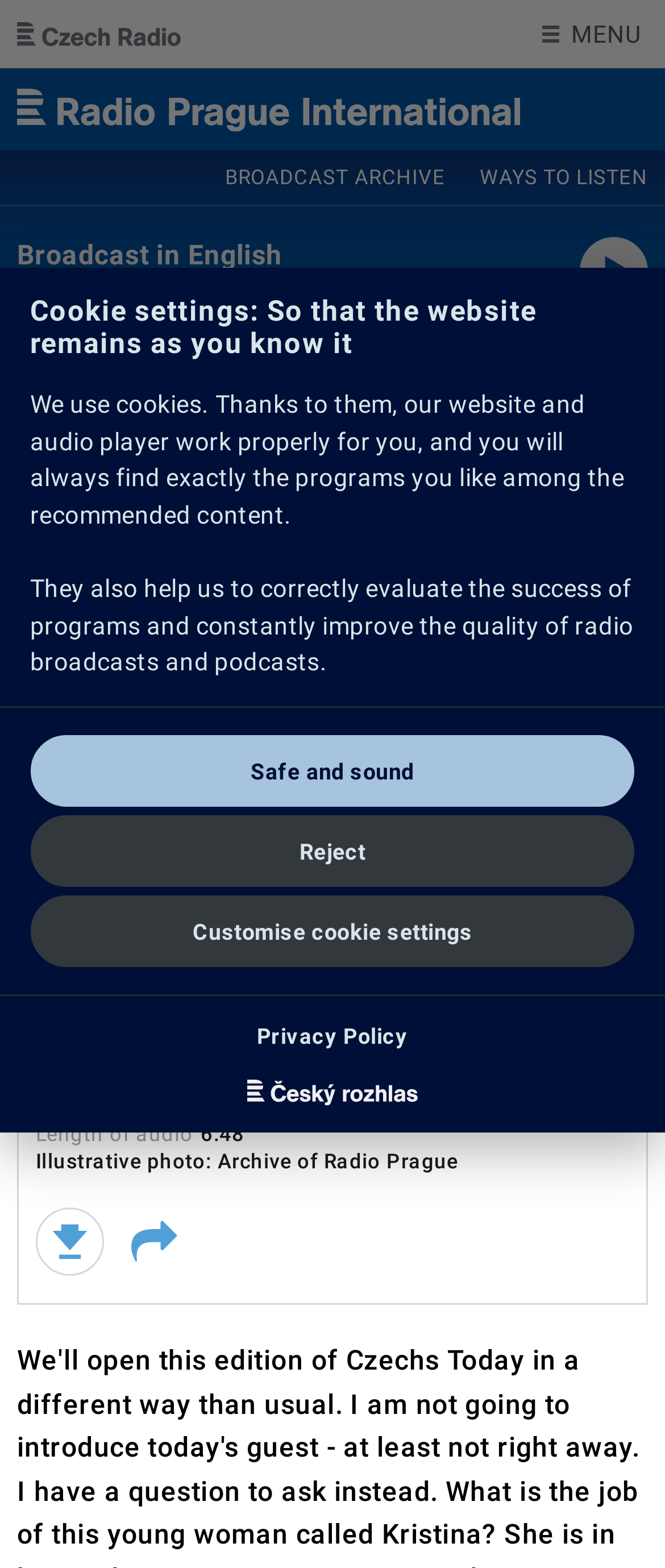Provide a thorough summary of the webpage.

This webpage is about a radio broadcast from Radio Prague International, featuring an interview with Kristina Love. At the top left, there is a link to skip to the main content, followed by a link to Czech Radio and a menu button. On the top right, there is a link to broadcast in English and a date display showing 06/12/2024.

Below the top section, there are several links and headings. On the left, there is a heading "Society" with links to "News" and "More…". On the right, there are language selection links, including CS, DE, EN, ES, FR, РУ, and УК.

The main content area has a heading "Kristina Love - 'nothing will make me quit'" with a date display showing 12/14/2005. Below the heading, there is a play/pause button, a link to download or share the audio, and a text display showing the audio length as 6:48.

There is also a descriptive text about the audio, mentioning an illustrative photo from the Archive of Radio Prague. At the bottom of the page, there is a dialog box for cookie settings, which explains the use of cookies on the website and provides options to reject, customize, or accept cookie settings.

Overall, the webpage is focused on providing access to a radio broadcast interview with Kristina Love, along with some additional features and settings.